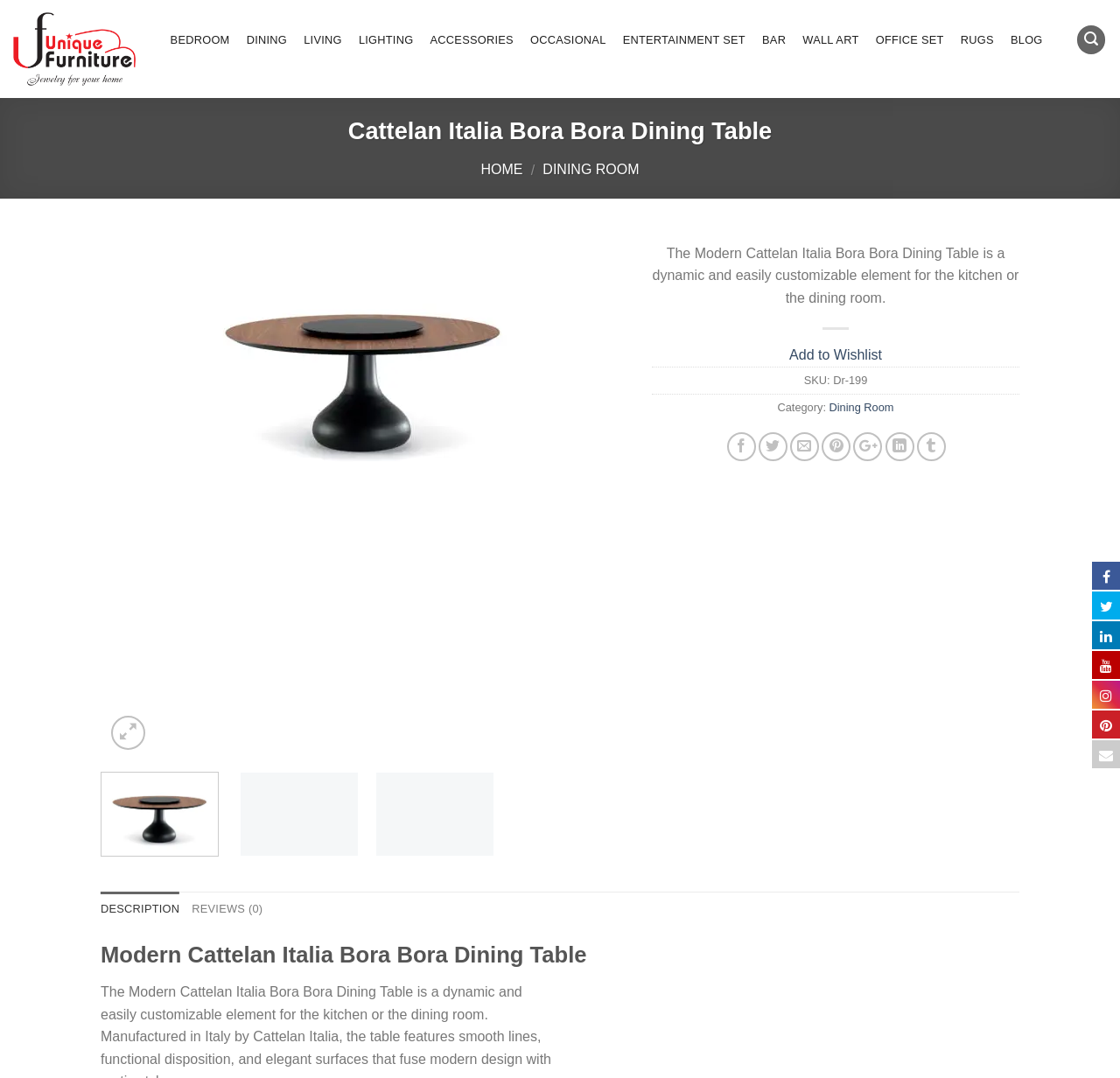Elaborate on the webpage's design and content in a detailed caption.

This webpage is about the Modern Cattelan Italia Bora Bora Dining Table, a dynamic and easily customizable element for the kitchen or dining room. At the top, there is a navigation menu with 12 links, including "BEDROOM", "DINING", "LIVING", and others, aligned horizontally across the page. Below the navigation menu, there is a heading that displays the product name, "Cattelan Italia Bora Bora Dining Table".

On the left side of the page, there is a large image of the dining table, taking up most of the vertical space. Above the image, there are two links, "HOME" and "DINING ROOM", with a slash separator in between. Below the image, there are several icons, including a heart-shaped button, a wishlist link, and a few social media links.

To the right of the image, there is a block of text that describes the product, followed by a "SKU" label and a product code, "Dr-199". Below that, there is a "Category" label with a link to "Dining Room". There are also several social media links and a few icons, including a share button and a few others.

Further down the page, there are three tabs, "DESCRIPTION", "REVIEWS (0)", and a heading that repeats the product name. At the very bottom of the page, there are five social media links aligned horizontally.